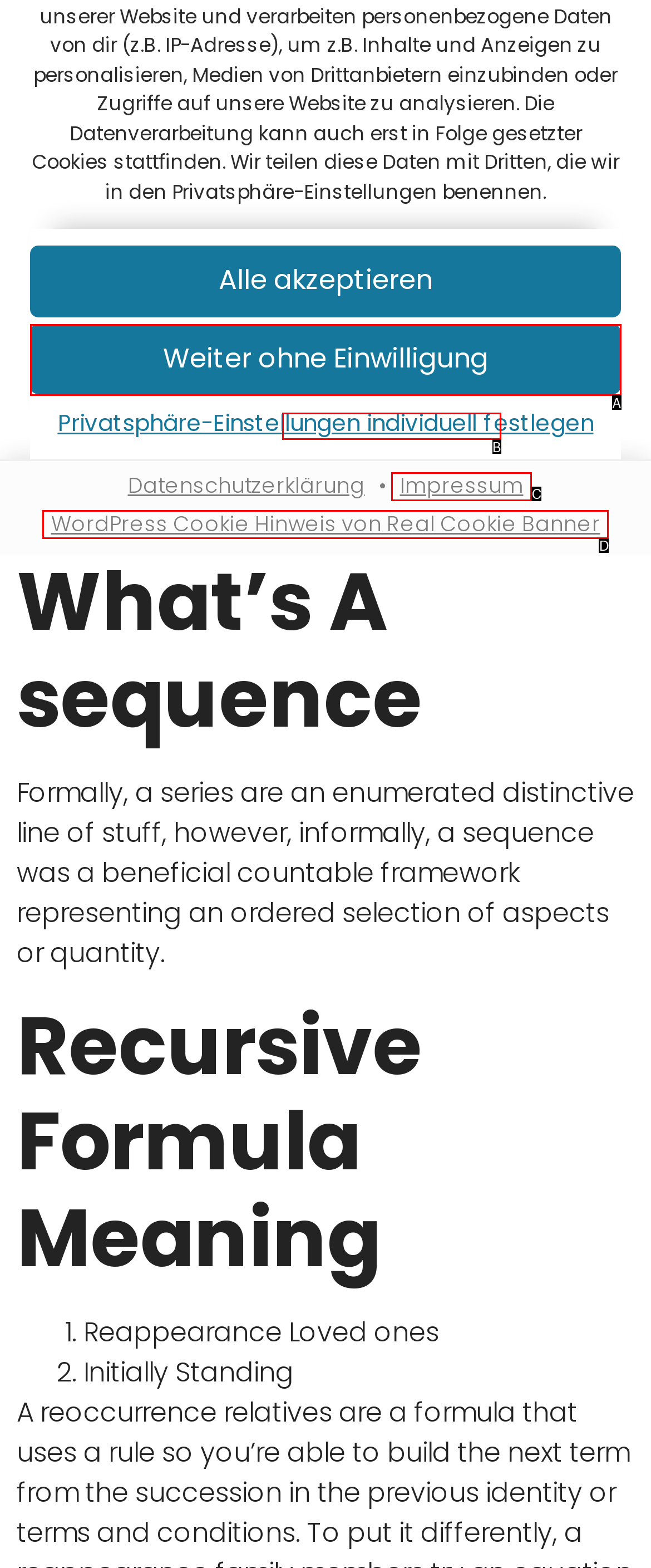Choose the HTML element that best fits the description: Datenschutzerklärung. Answer with the option's letter directly.

B